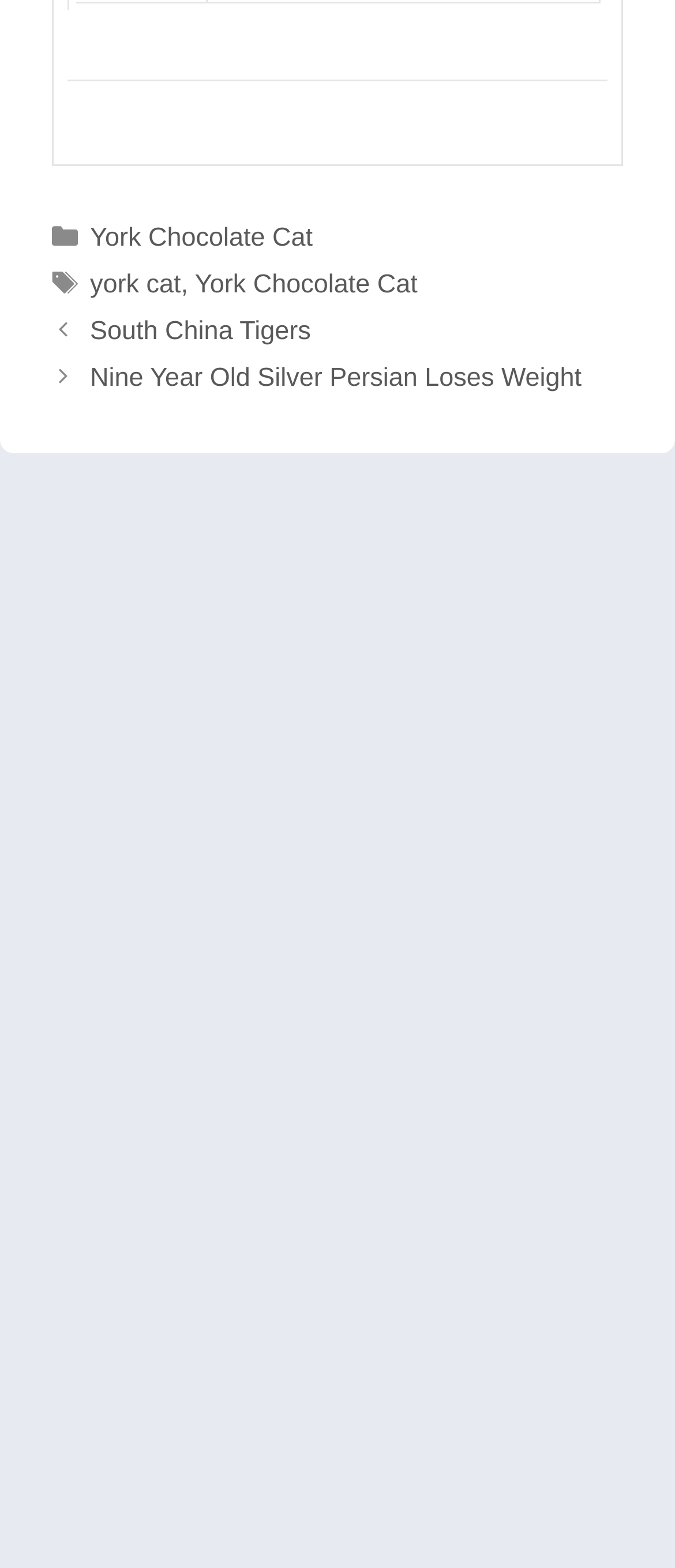Please identify the bounding box coordinates of the element on the webpage that should be clicked to follow this instruction: "browse the 'Categories' section". The bounding box coordinates should be given as four float numbers between 0 and 1, formatted as [left, top, right, bottom].

[0.131, 0.138, 0.317, 0.157]